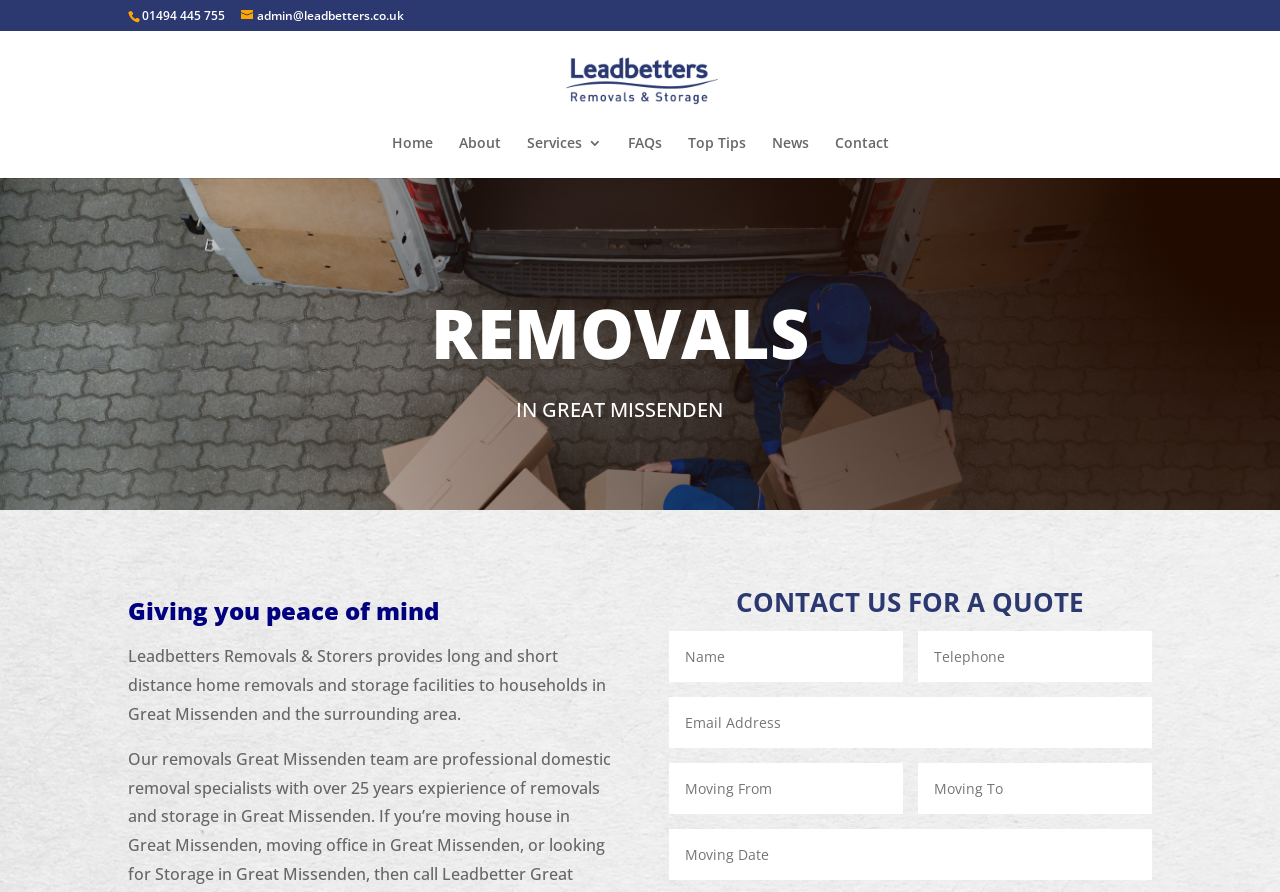How can I contact Leadbetters for a quote?
Please provide a single word or phrase as your answer based on the image.

Fill out the contact form